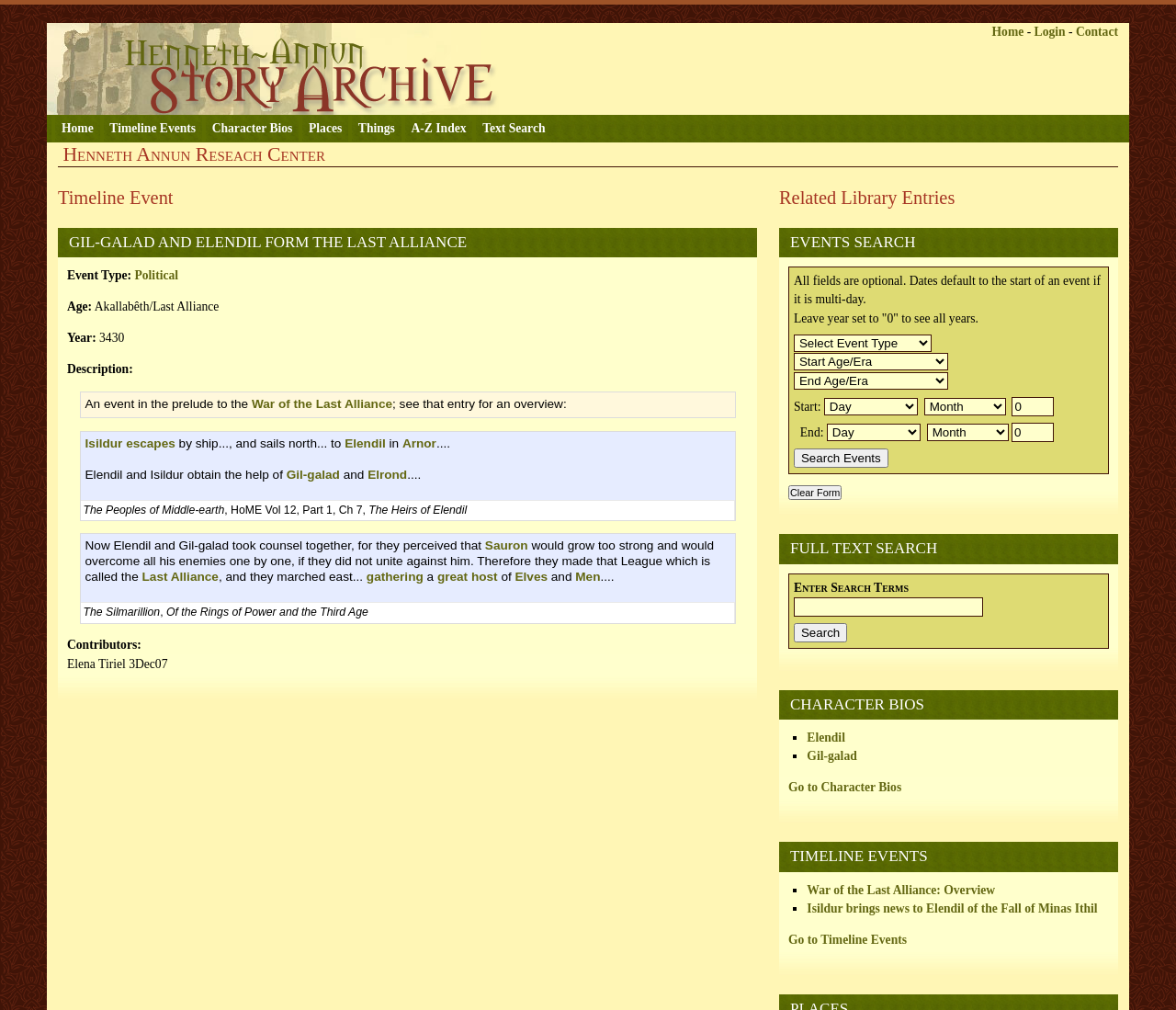Predict the bounding box coordinates of the area that should be clicked to accomplish the following instruction: "Click on the 'Home' link". The bounding box coordinates should consist of four float numbers between 0 and 1, i.e., [left, top, right, bottom].

[0.843, 0.025, 0.871, 0.039]